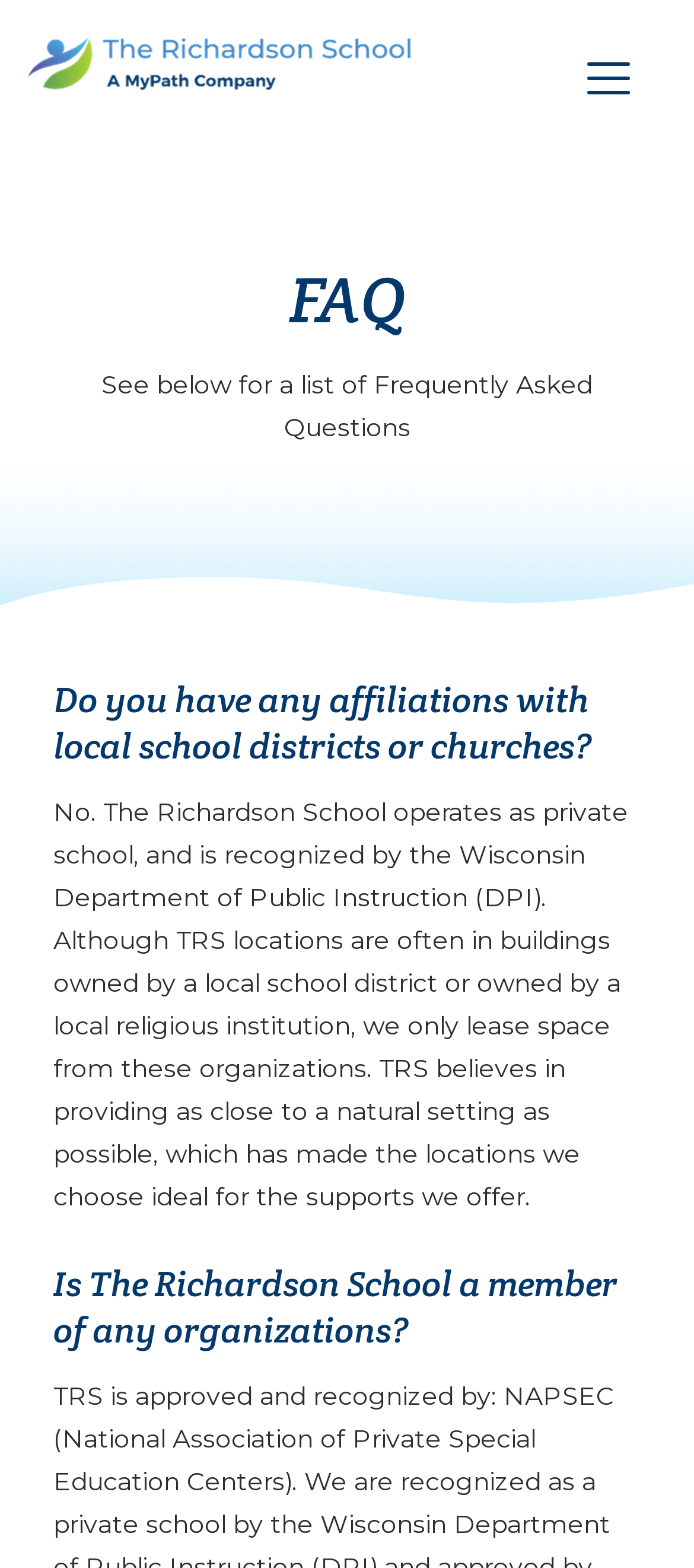What is the relationship between The Richardson School and the buildings it occupies?
Relying on the image, give a concise answer in one word or a brief phrase.

Lease